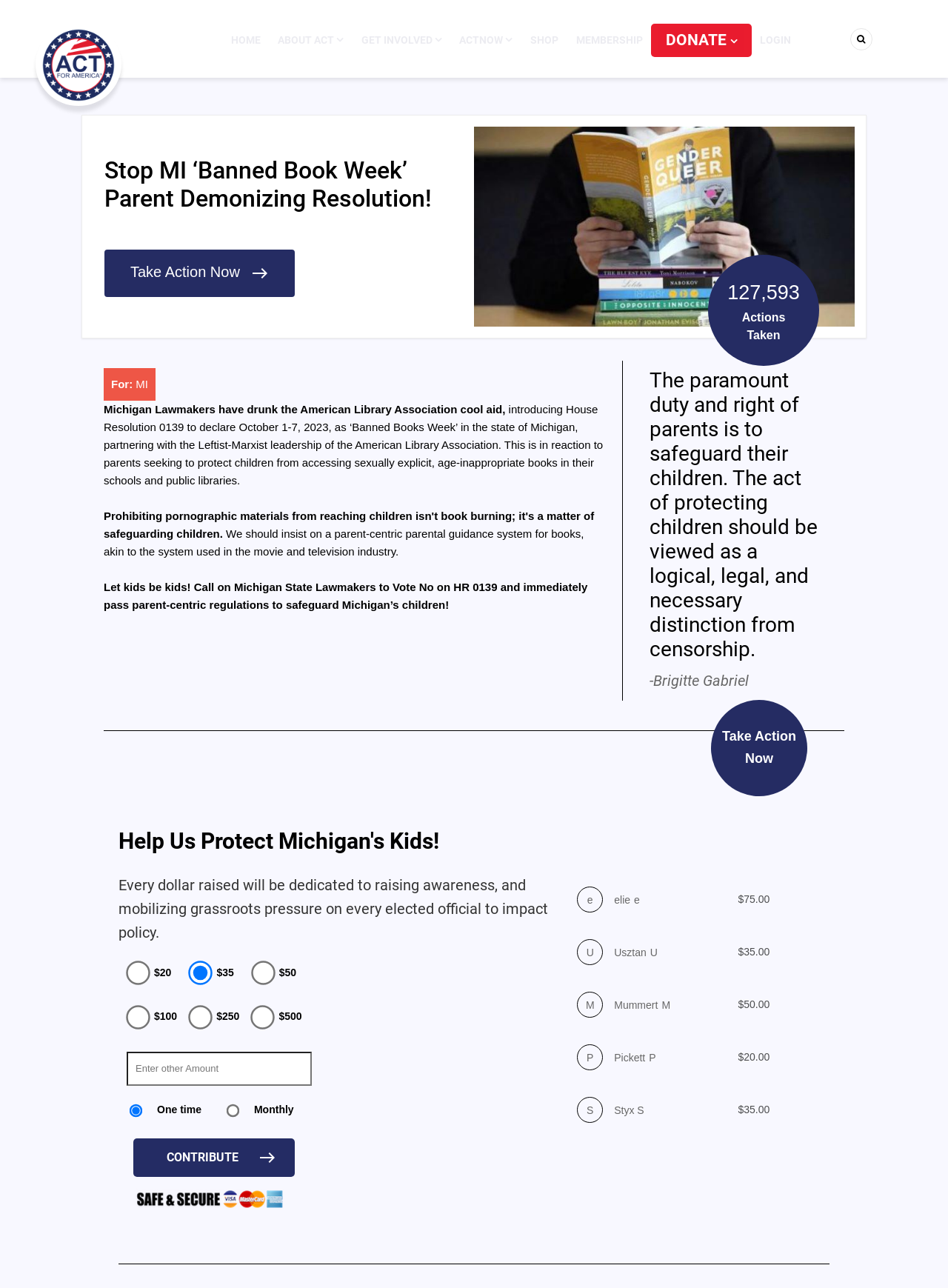Give the bounding box coordinates for the element described as: "Take Action Now".

[0.75, 0.567, 0.852, 0.578]